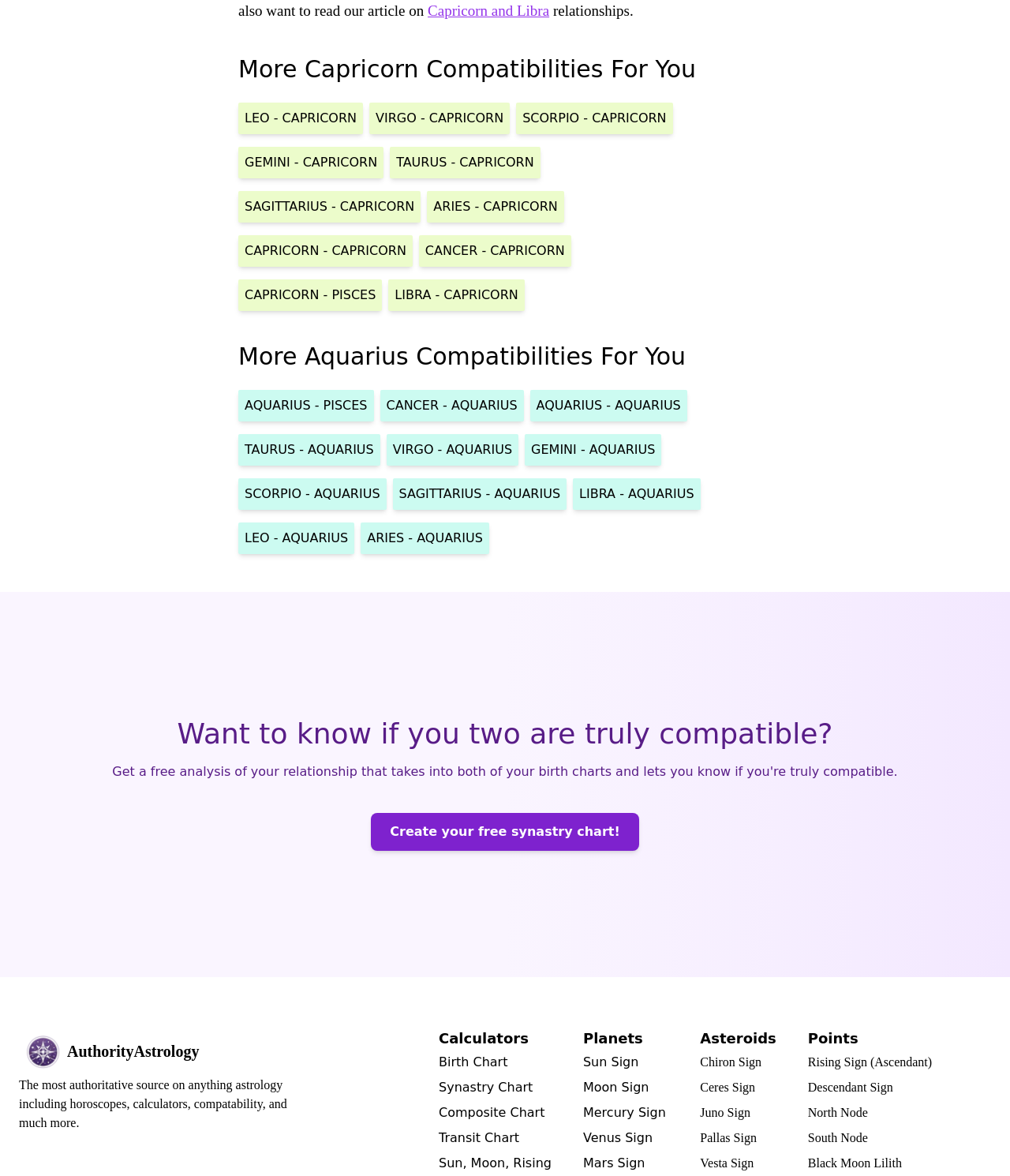Please answer the following question using a single word or phrase: 
What is the name of the organization behind the webpage?

AuthorityAstrology